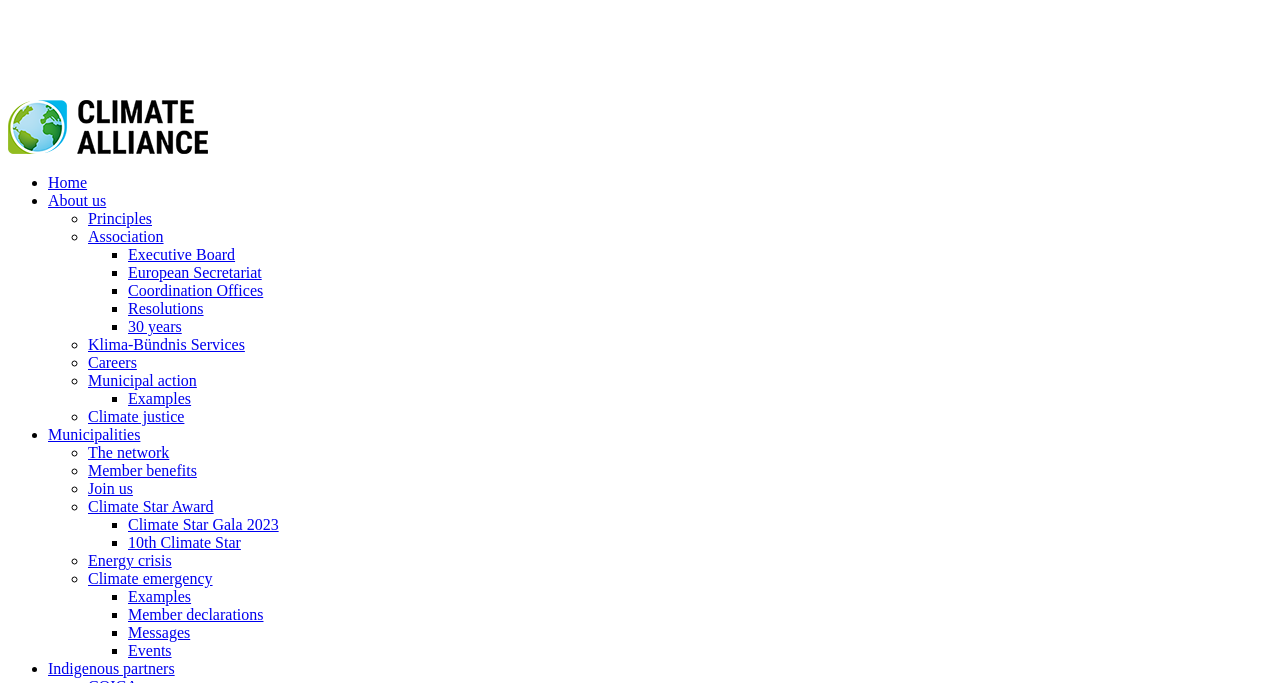What is the first link on the webpage?
Look at the screenshot and give a one-word or phrase answer.

Climate Alliance